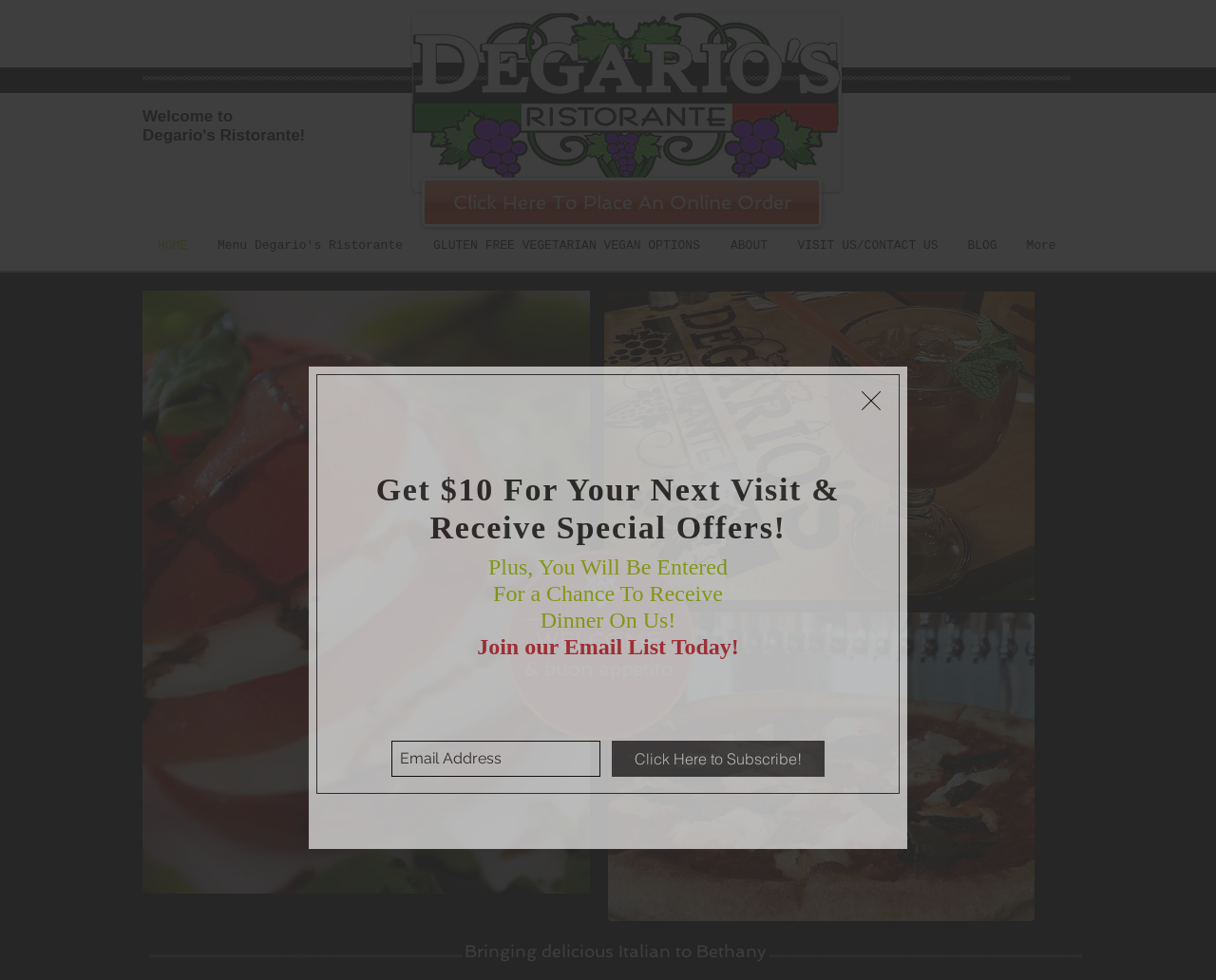Generate a thorough description of the webpage.

The webpage is for Degario's Ristorante, an Italian restaurant in Portland, Oregon. At the top, there is a heading that welcomes visitors and introduces the restaurant's goal of becoming the best Italian restaurant in Portland. Below this heading, there is a link to place an online order.

To the right of the heading, there is a navigation menu with links to different sections of the website, including Home, Menu, Gluten-Free Vegetarian Vegan Options, About, Visit Us/Contact Us, and Blog. Below the navigation menu, there is a static text element with the word "More".

On the left side of the page, there are three images. The top image is of a delicious Italian dish, with the caption "Best Italian Restaurant in Portland". The middle image is of fresh Italian cuisine, and the bottom image is of a pizza with beers on draft tap, with the caption "Best Pizza in Portland beers on draft tap".

In the center of the page, there is a section with several static text elements and headings. The headings read "WELCOME" and "& buon appetito". The static text elements promote a special offer, where visitors can get $10 for their next visit and receive special offers by joining the email list.

Below this section, there is a region labeled "Slideshow" with a textbox to enter an email address and a button to subscribe to the email list. To the right of the slideshow, there is a button labeled "Back to site".

Overall, the webpage is promoting Degario's Ristorante as a great place to enjoy Italian cuisine, with a focus on online ordering, special offers, and joining the email list.